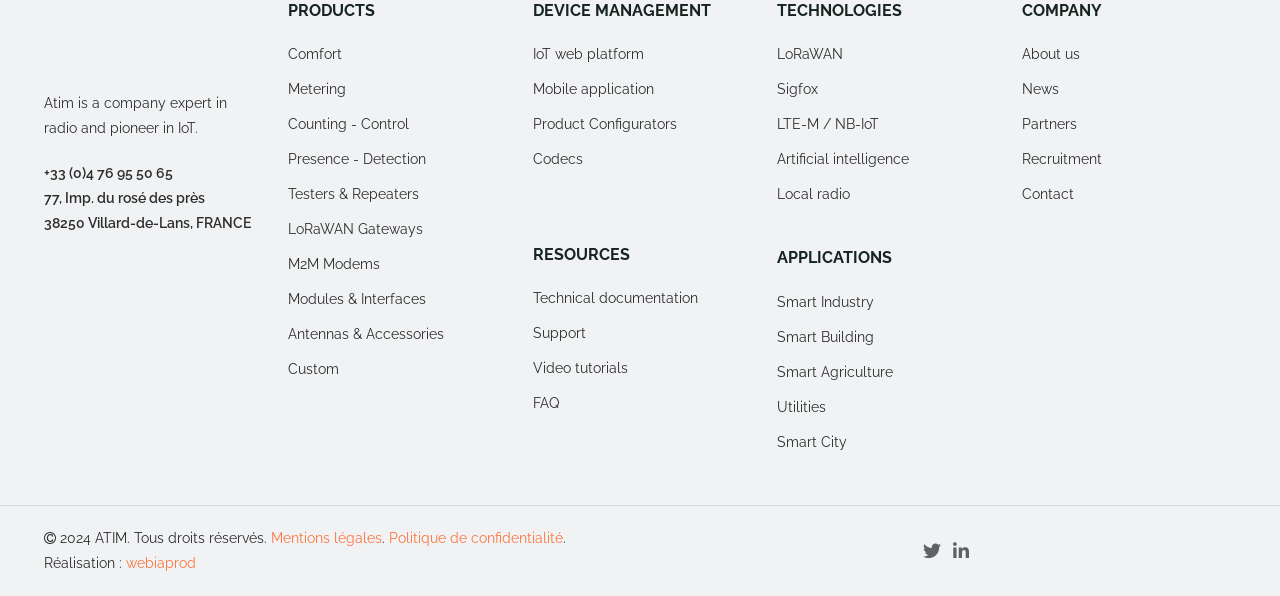What is the company name?
Look at the image and answer the question with a single word or phrase.

Atim